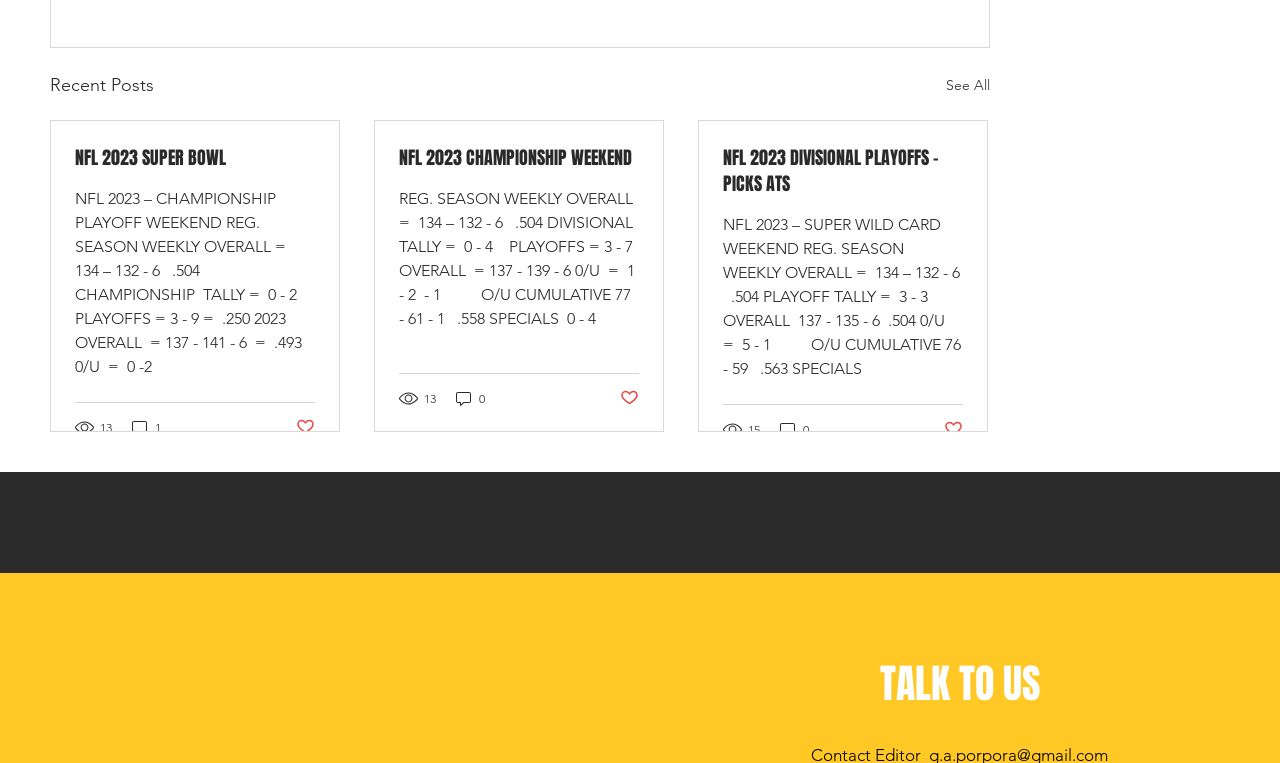What is the position of the 'See All' link?
Refer to the screenshot and answer in one word or phrase.

Top right